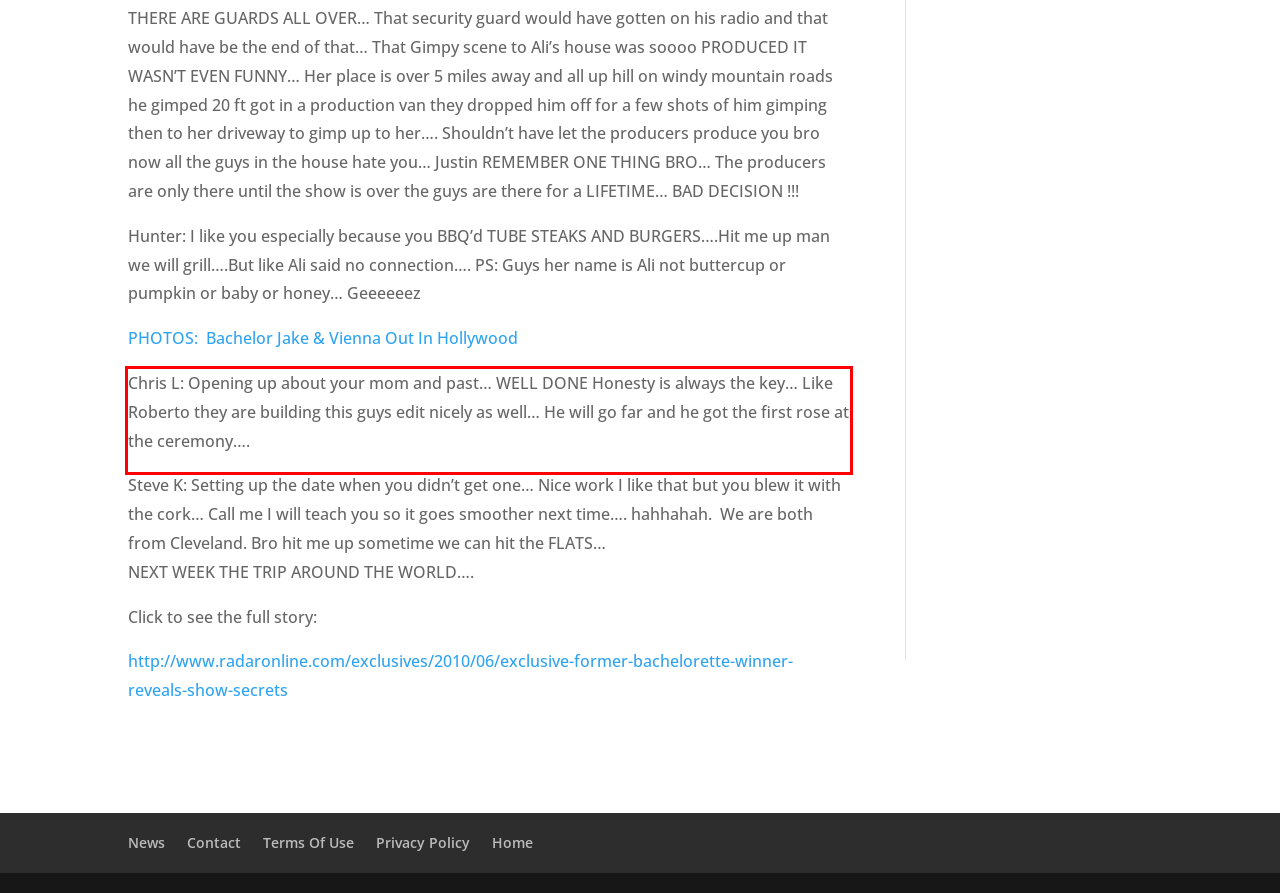From the given screenshot of a webpage, identify the red bounding box and extract the text content within it.

Chris L: Opening up about your mom and past… WELL DONE Honesty is always the key… Like Roberto they are building this guys edit nicely as well… He will go far and he got the first rose at the ceremony….